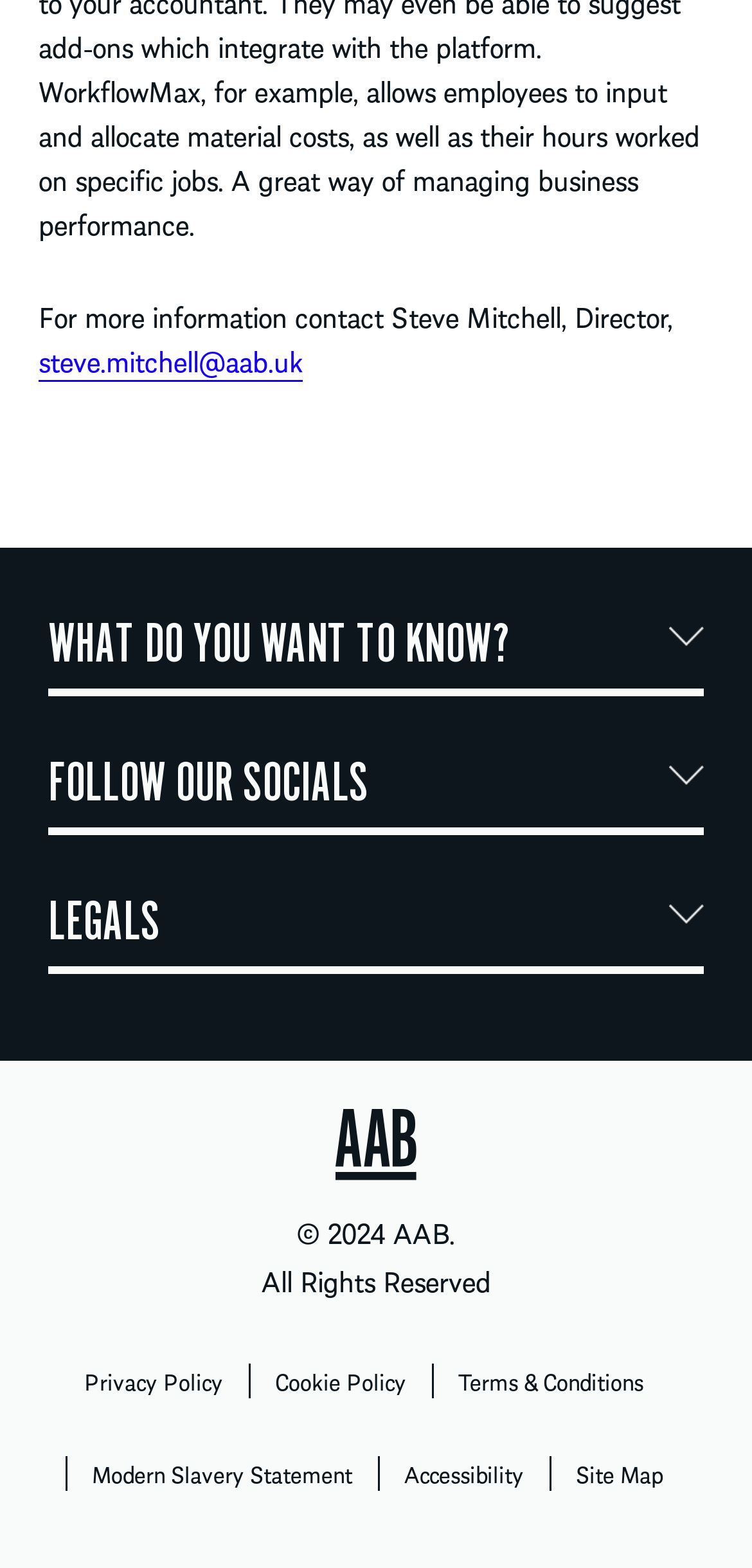What is the name of the director to contact for more information?
Kindly answer the question with as much detail as you can.

The webpage provides a contact information for more information, which is 'For more information contact Steve Mitchell, Director,'. Therefore, the name of the director to contact is Steve Mitchell.